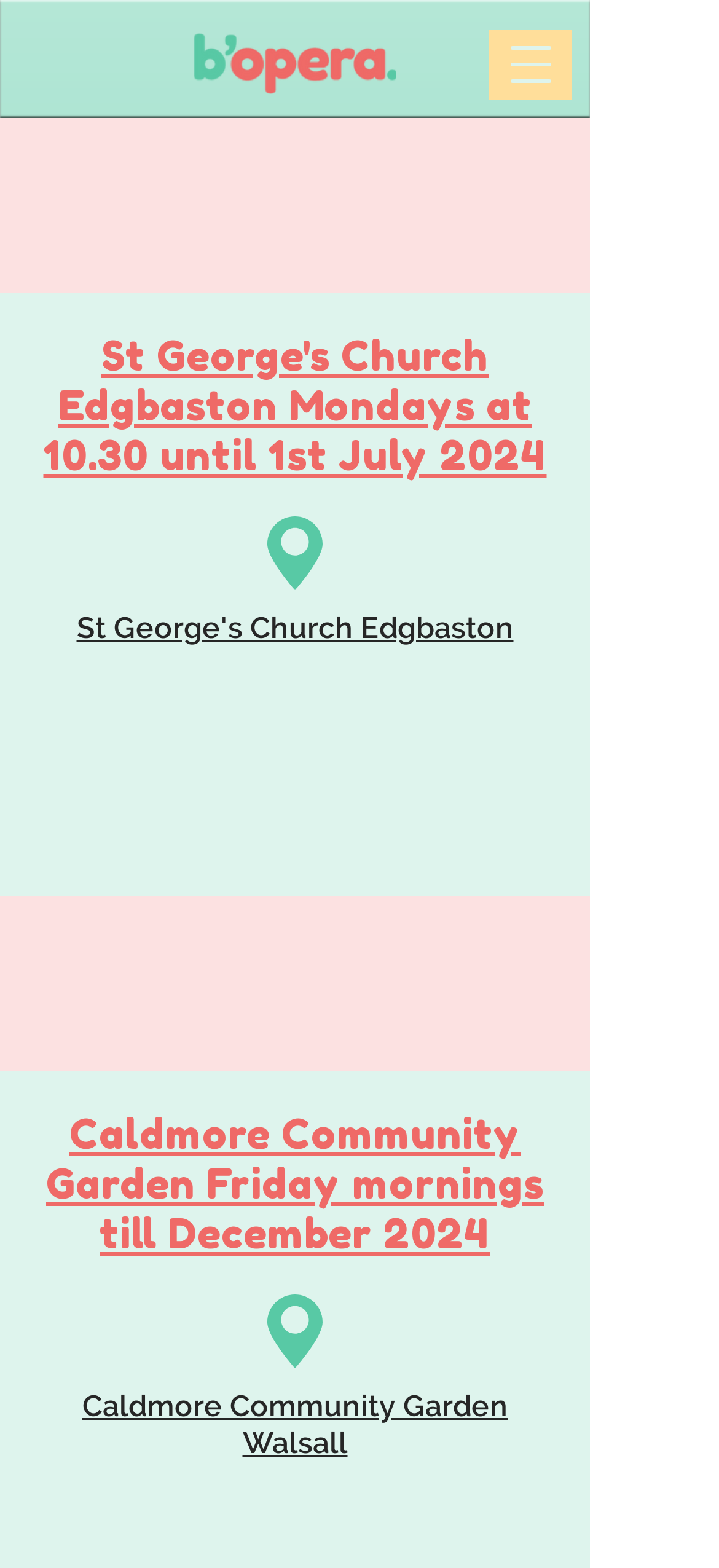Answer the question below using just one word or a short phrase: 
What is the time of the event at St George's Church?

10.30